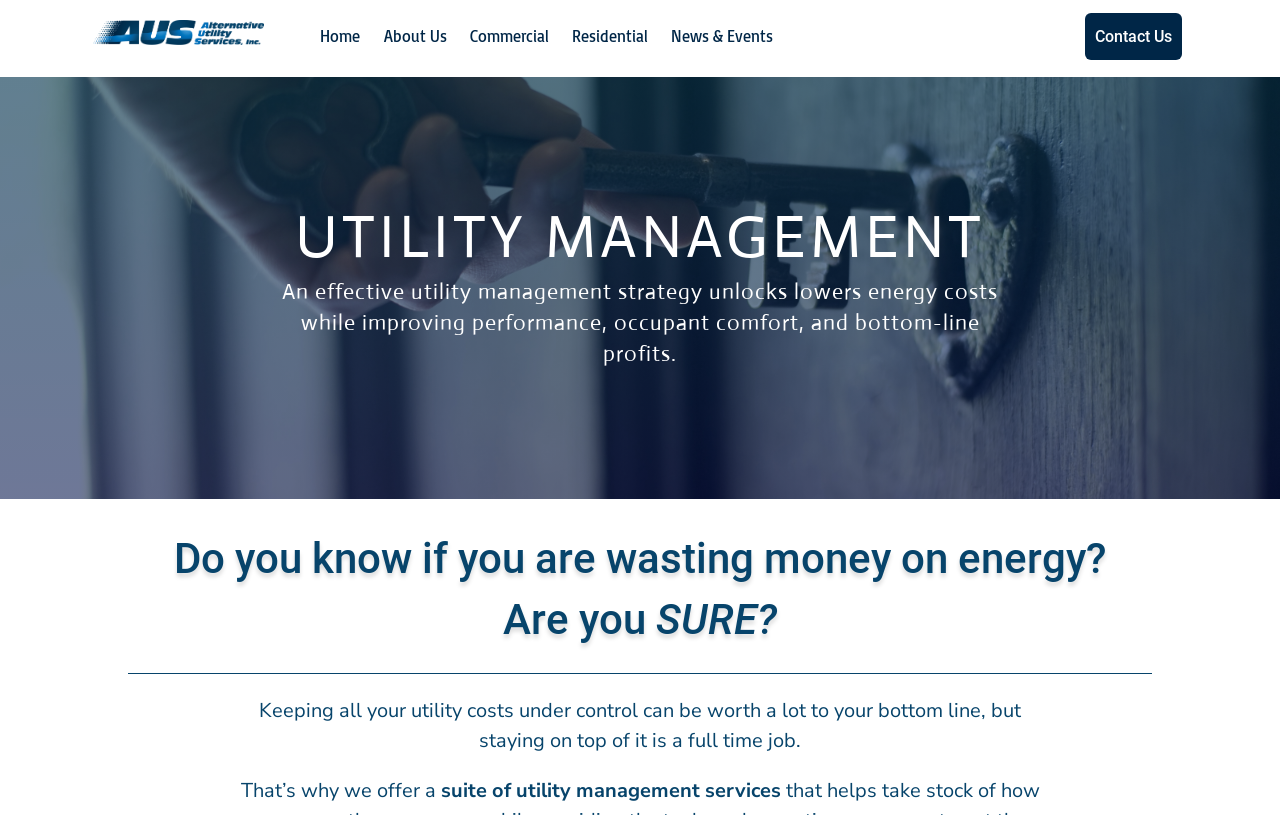Find the bounding box coordinates for the area you need to click to carry out the instruction: "Contact the Membership Secretary". The coordinates should be four float numbers between 0 and 1, indicated as [left, top, right, bottom].

None